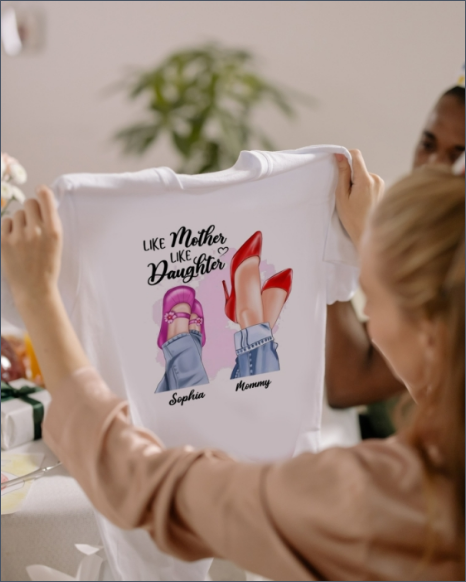Provide a one-word or one-phrase answer to the question:
What is written above the illustrations on the t-shirt?

LIKE MOTHER LIKE DAUGHTER